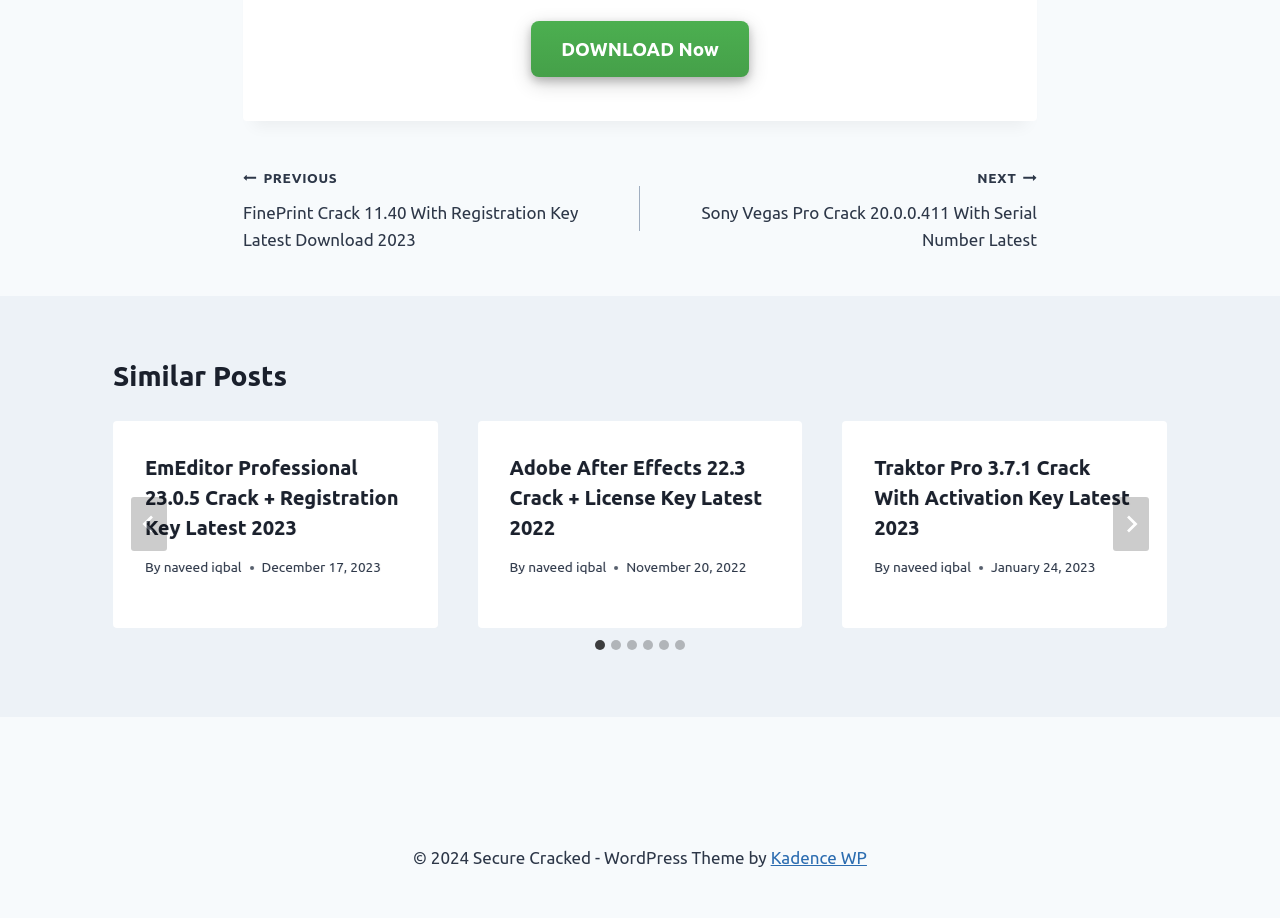What is the purpose of the 'DOWNLOAD Now' button?
Analyze the image and provide a thorough answer to the question.

The answer can be inferred from the context of the webpage, which appears to be a software cracking website, and the presence of the 'DOWNLOAD Now' button.